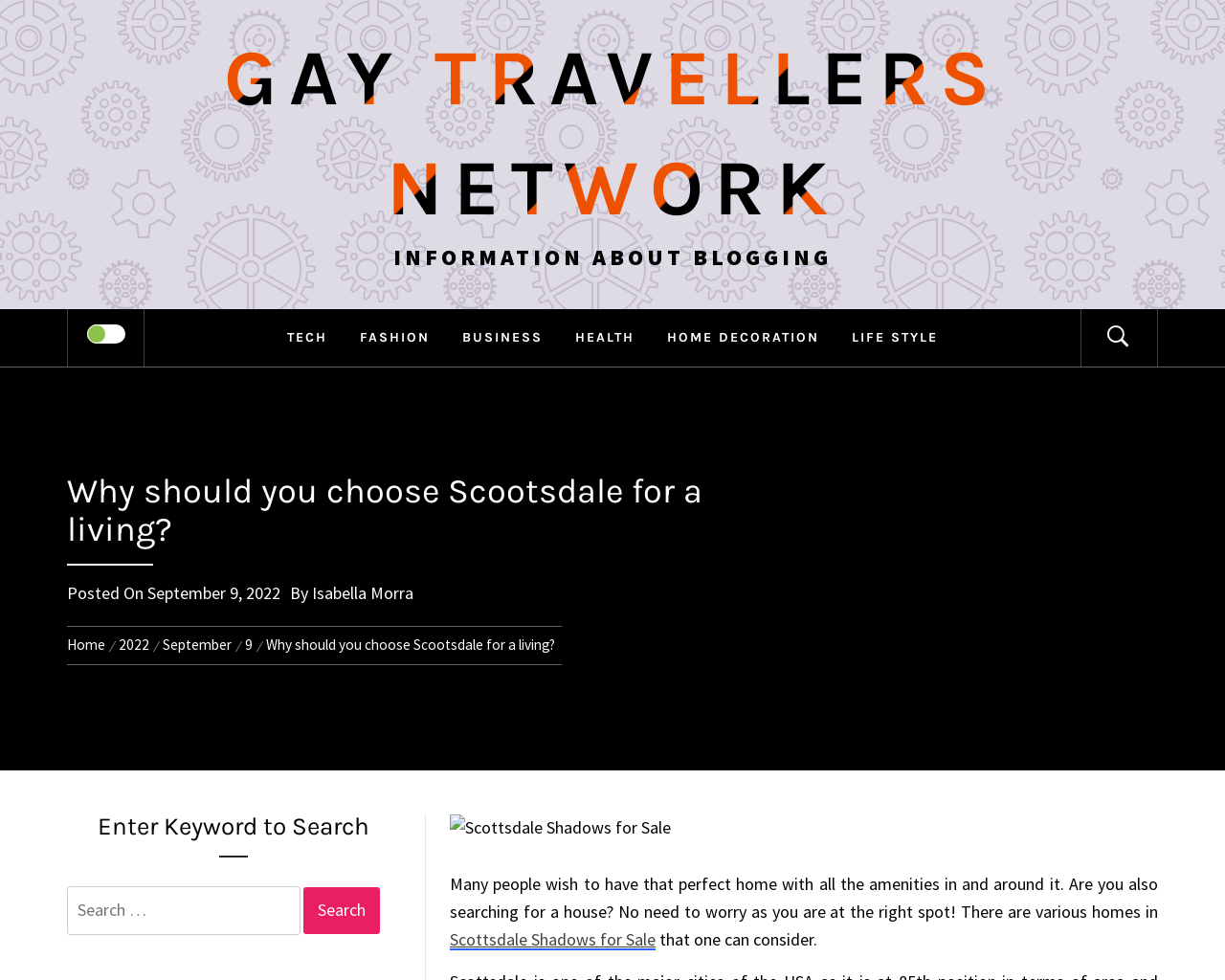What type of homes are mentioned in the blog post?
Using the image, give a concise answer in the form of a single word or short phrase.

Scottsdale Shadows for Sale